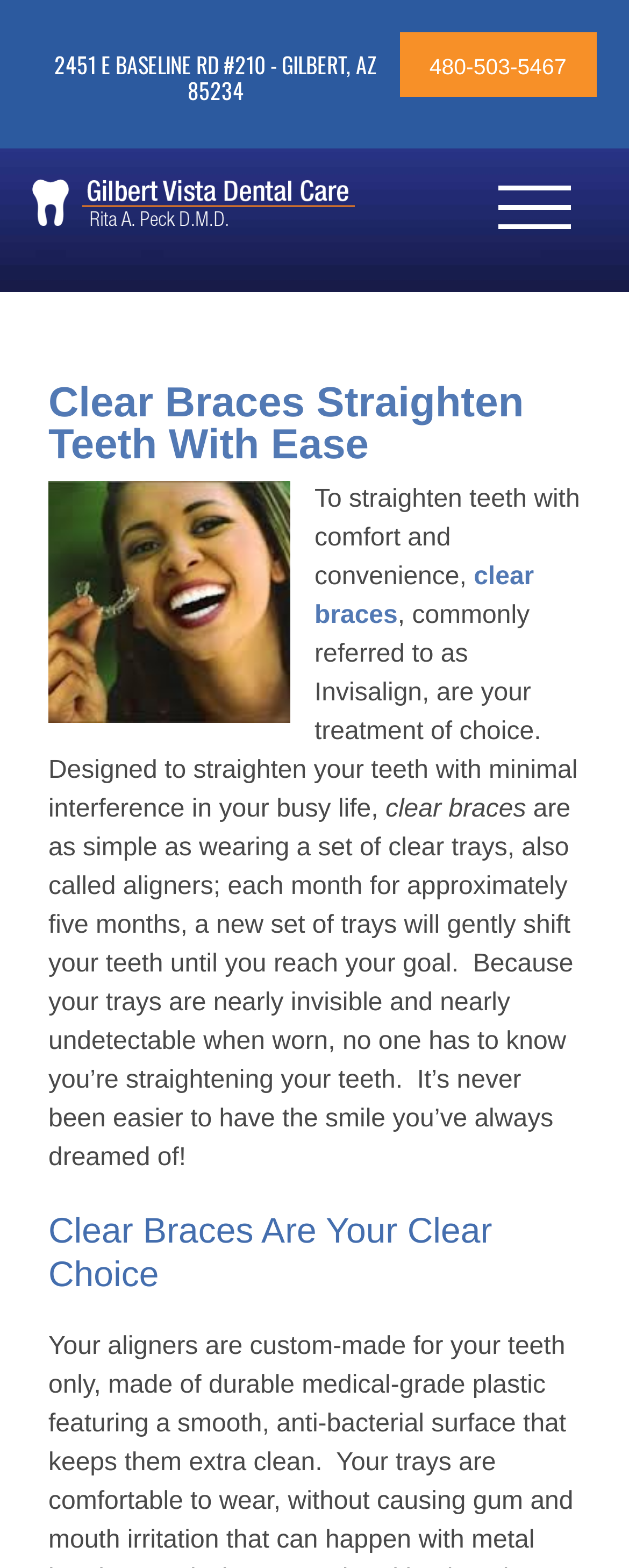What is the address of Gilbert Vista Dental?
Provide a detailed answer to the question, using the image to inform your response.

I found the address by looking at the link element with the text '2451 E BASELINE RD #210 - GILBERT, AZ 85234' which is located at the top of the webpage.